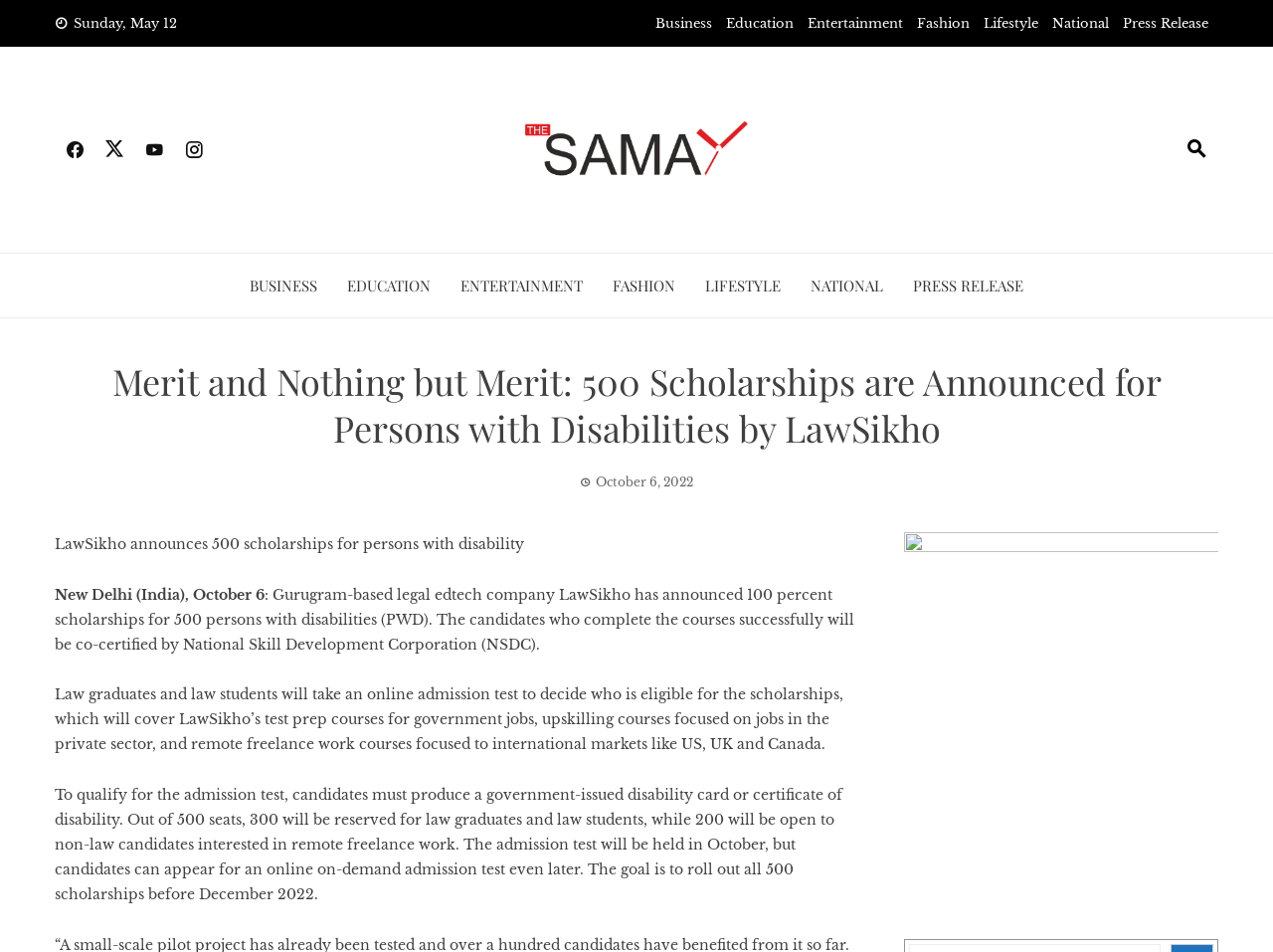What is the date of the news article?
Utilize the image to construct a detailed and well-explained answer.

I found the date of the news article by looking at the static text element with the bounding box coordinates [0.468, 0.498, 0.545, 0.514], which contains the text 'October 6, 2022'.